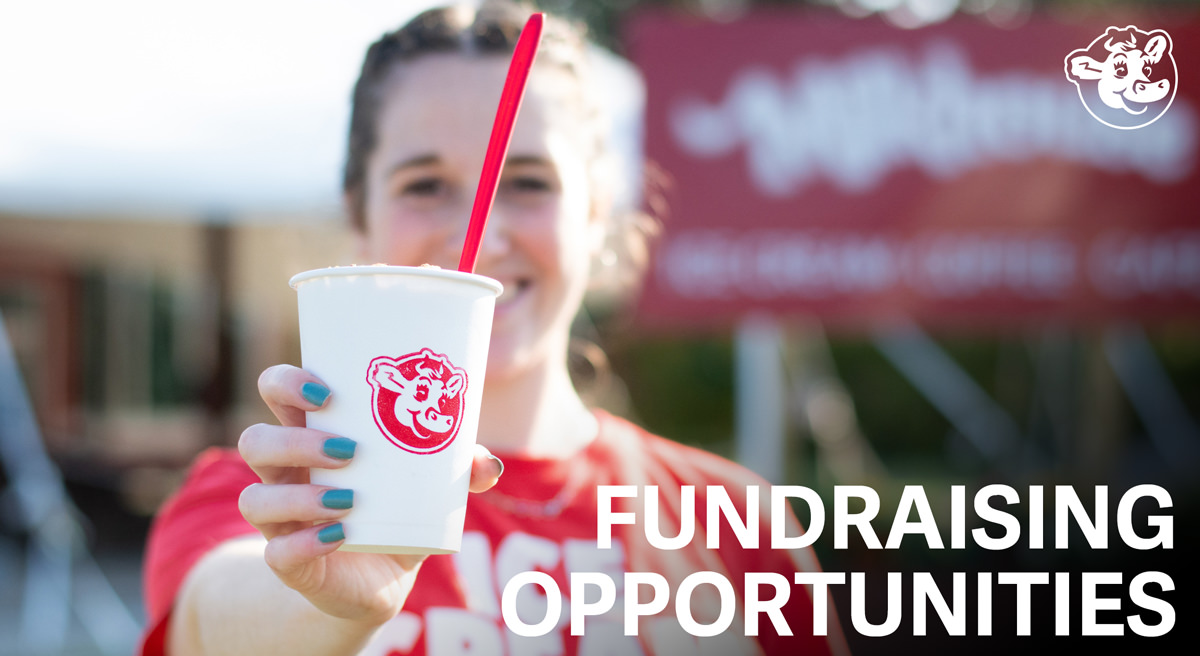What is prominently displayed at the bottom of the image?
Using the details shown in the screenshot, provide a comprehensive answer to the question.

The image features a bold text at the bottom, which reads 'FUNDRAISING OPPORTUNITIES', highlighting the cafe's commitment to community engagement and support, and emphasizing their mission to make a positive impact in the community.